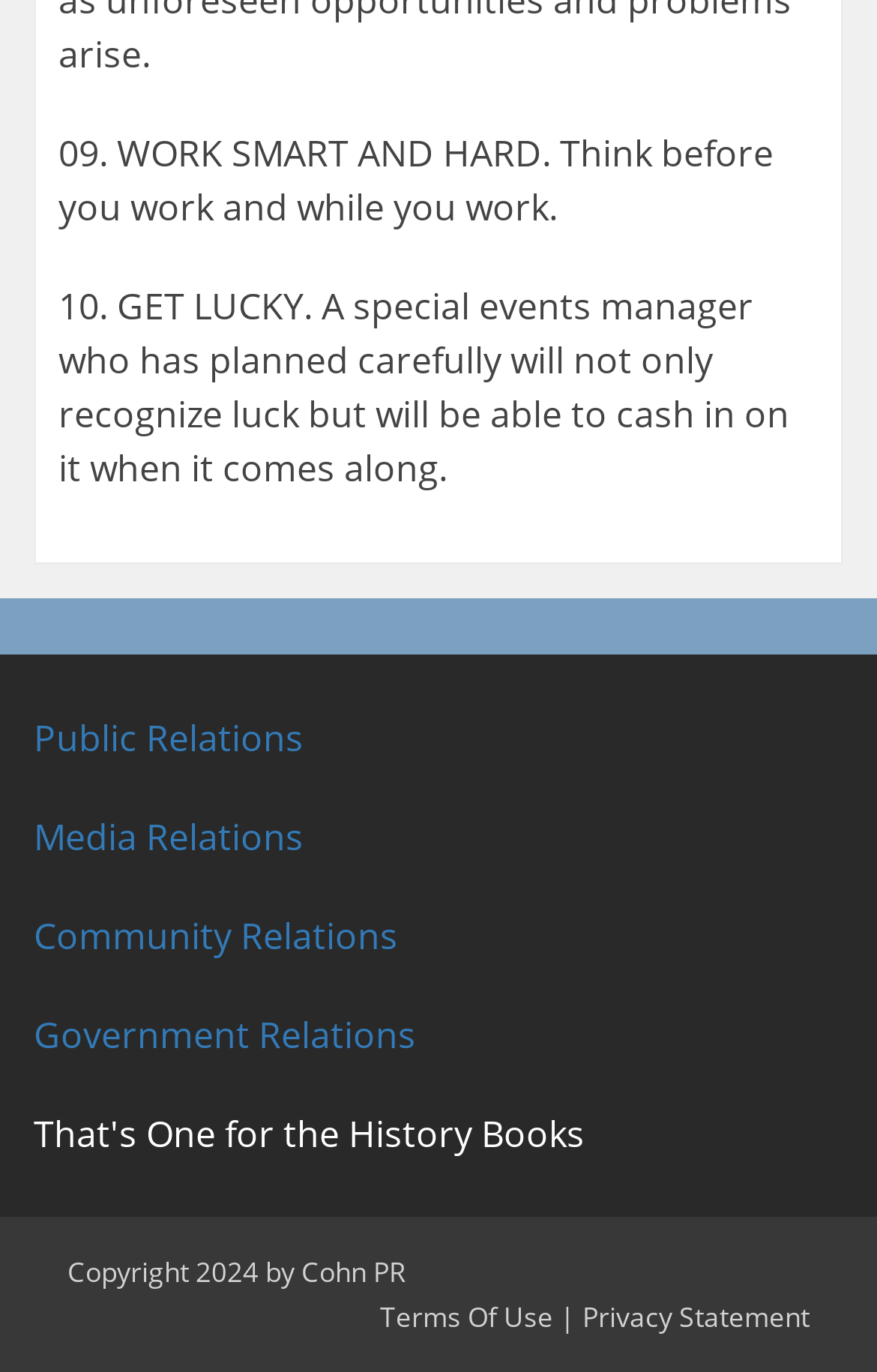How many sections are there in the webpage?
Relying on the image, give a concise answer in one word or a brief phrase.

2